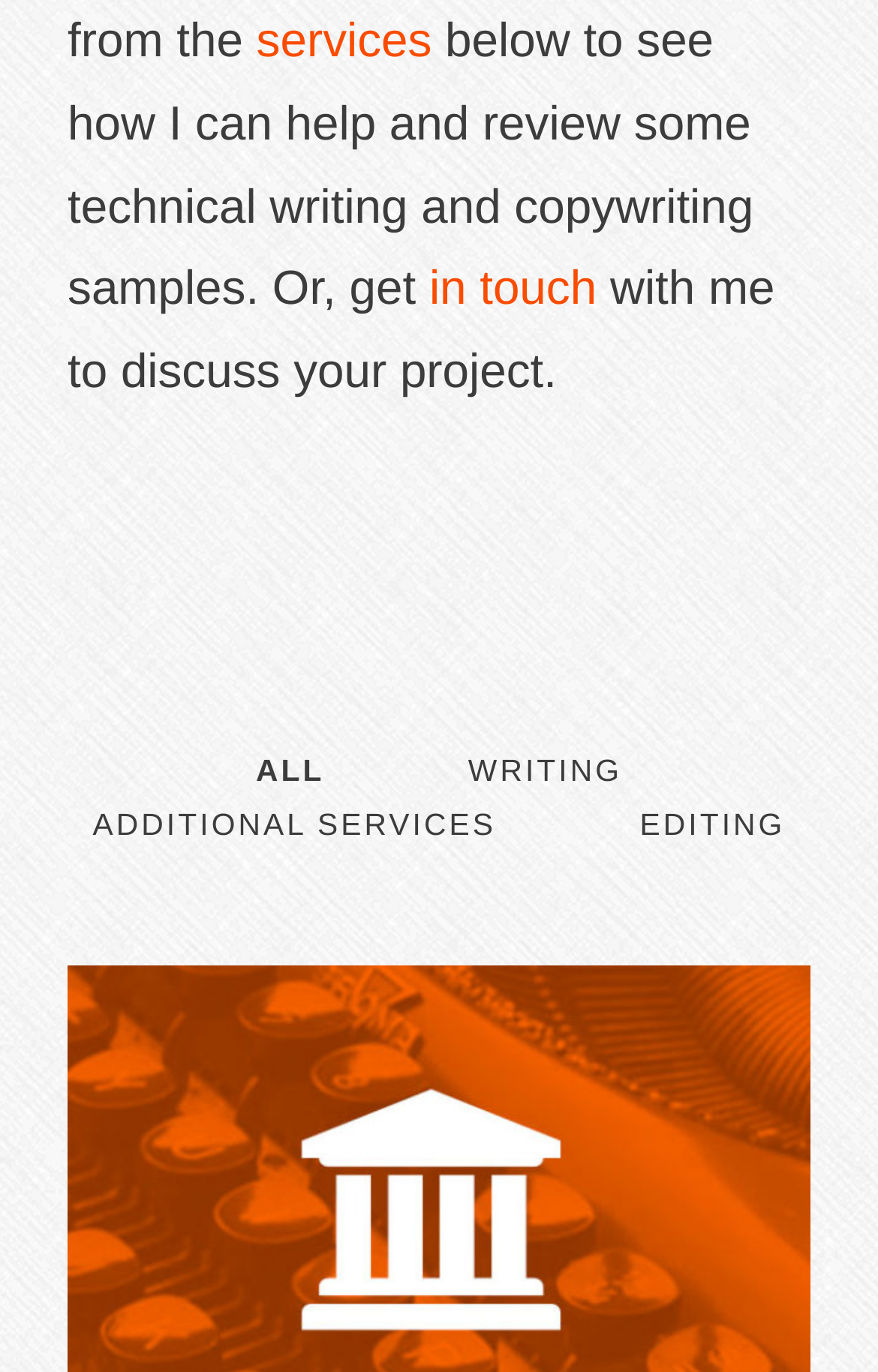Return the bounding box coordinates of the UI element that corresponds to this description: "services". The coordinates must be given as four float numbers in the range of 0 and 1, [left, top, right, bottom].

[0.292, 0.01, 0.492, 0.05]